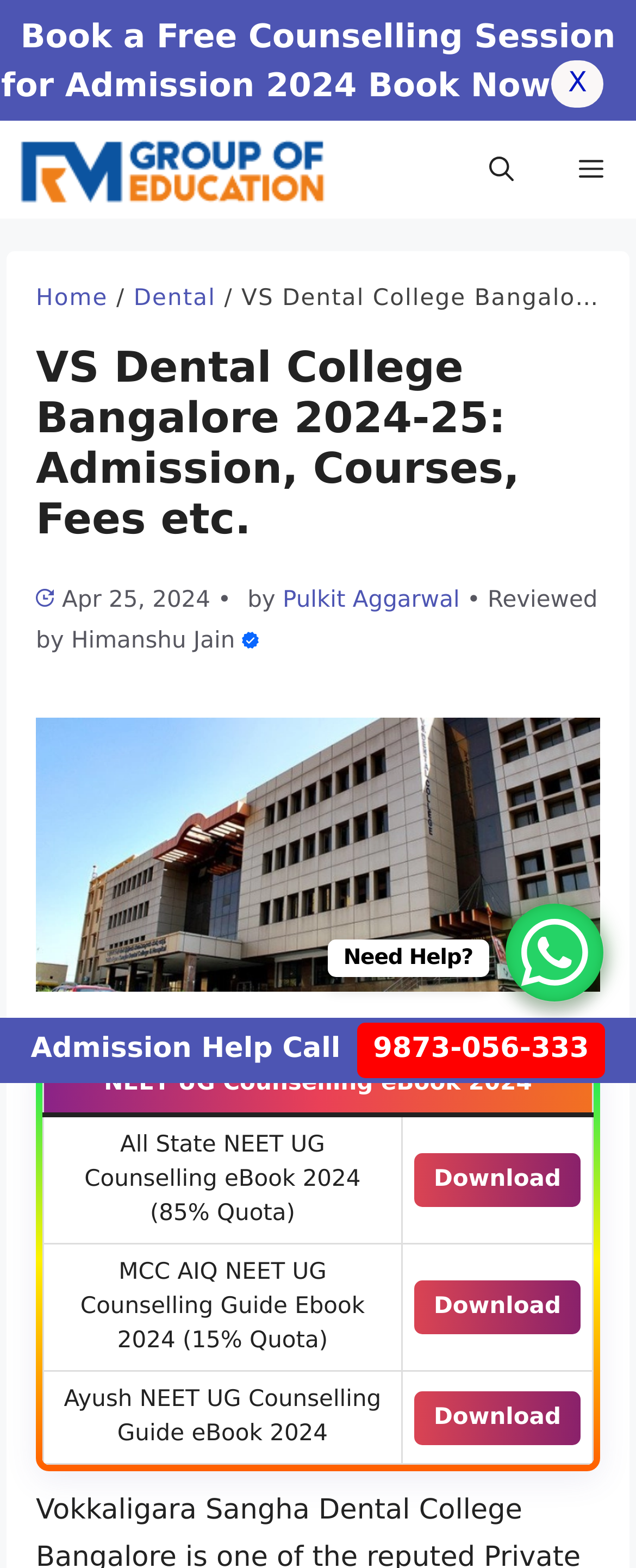Please identify the bounding box coordinates of the element's region that I should click in order to complete the following instruction: "Book a free counselling session for admission 2024". The bounding box coordinates consist of four float numbers between 0 and 1, i.e., [left, top, right, bottom].

[0.579, 0.042, 0.866, 0.067]